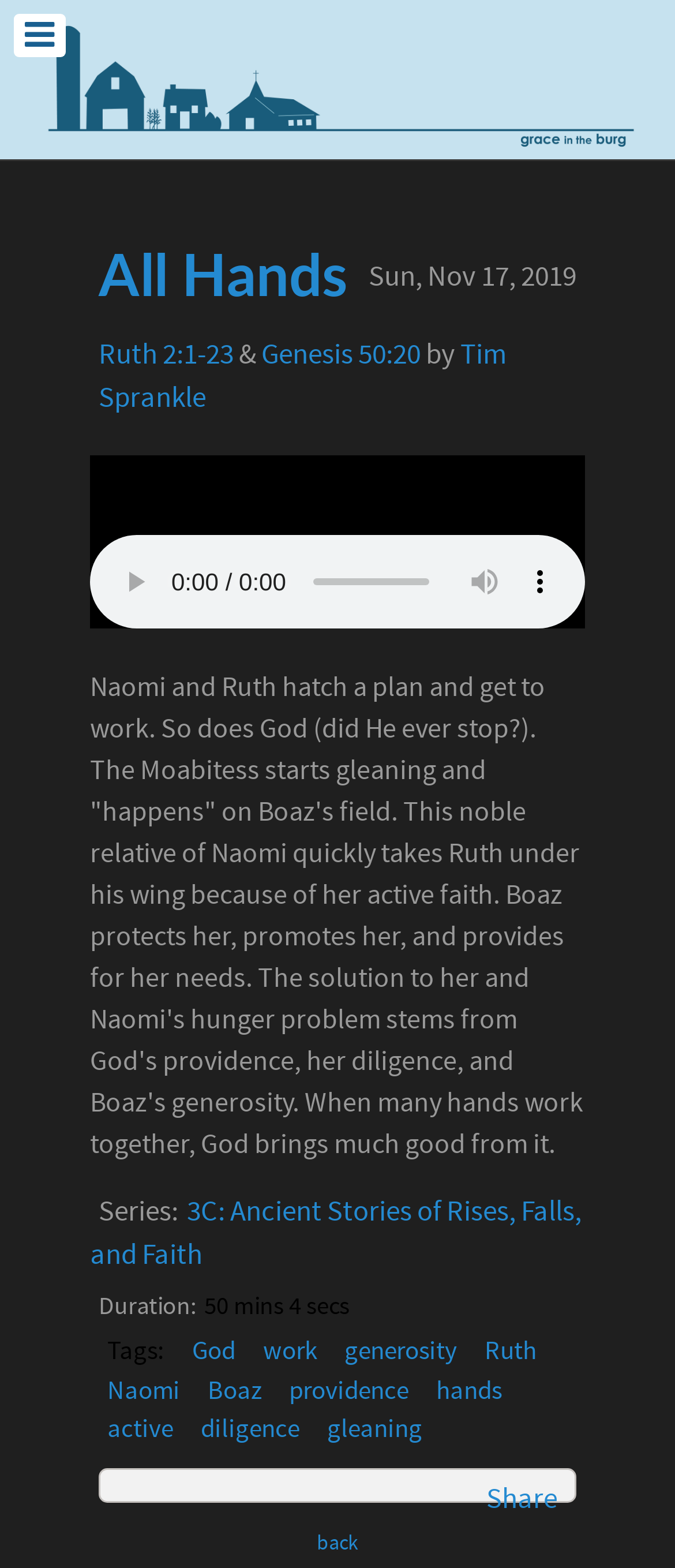Predict the bounding box for the UI component with the following description: "Tim Sprankle".

[0.146, 0.214, 0.751, 0.266]